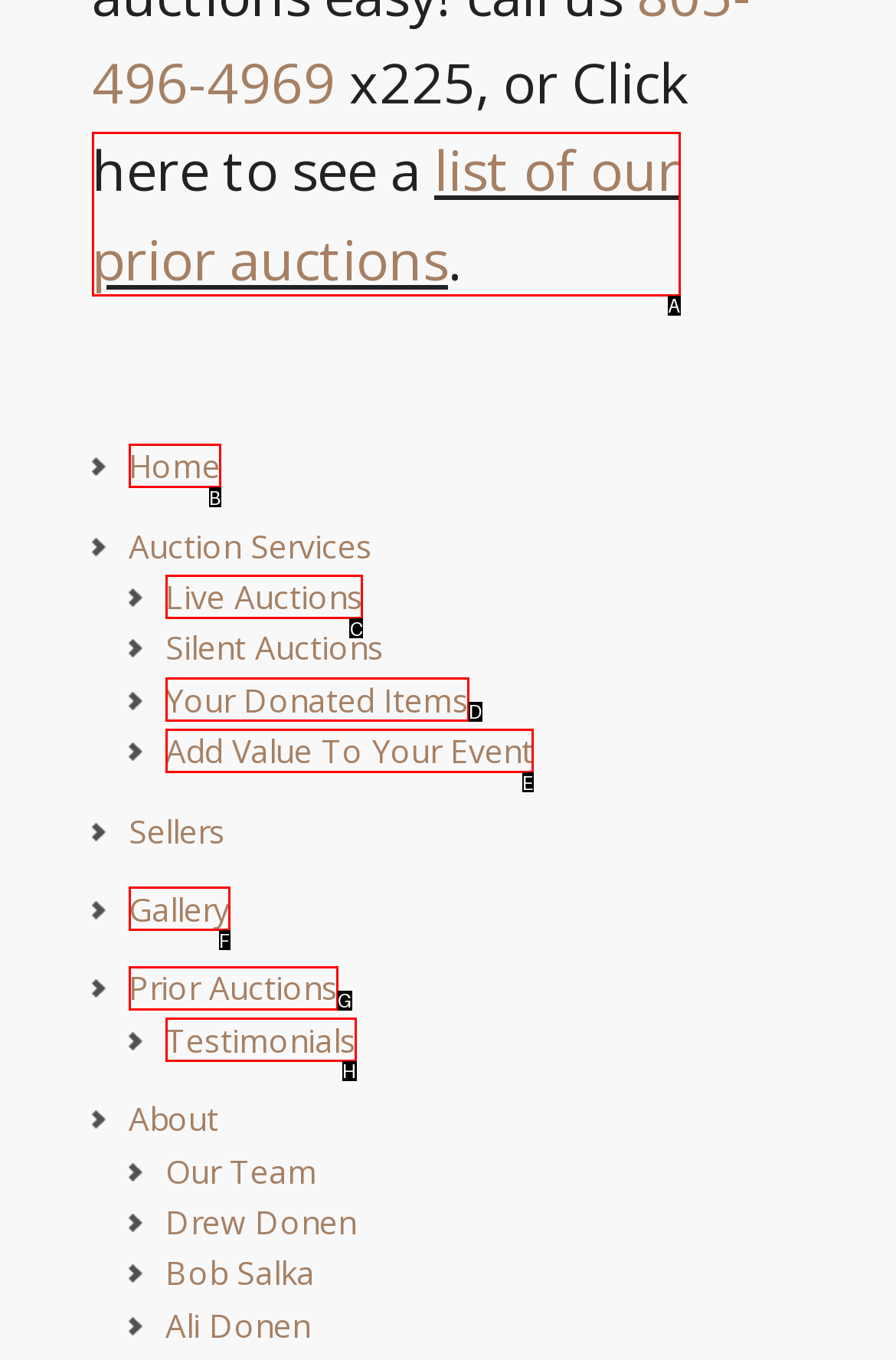Among the marked elements in the screenshot, which letter corresponds to the UI element needed for the task: View live auctions?

C